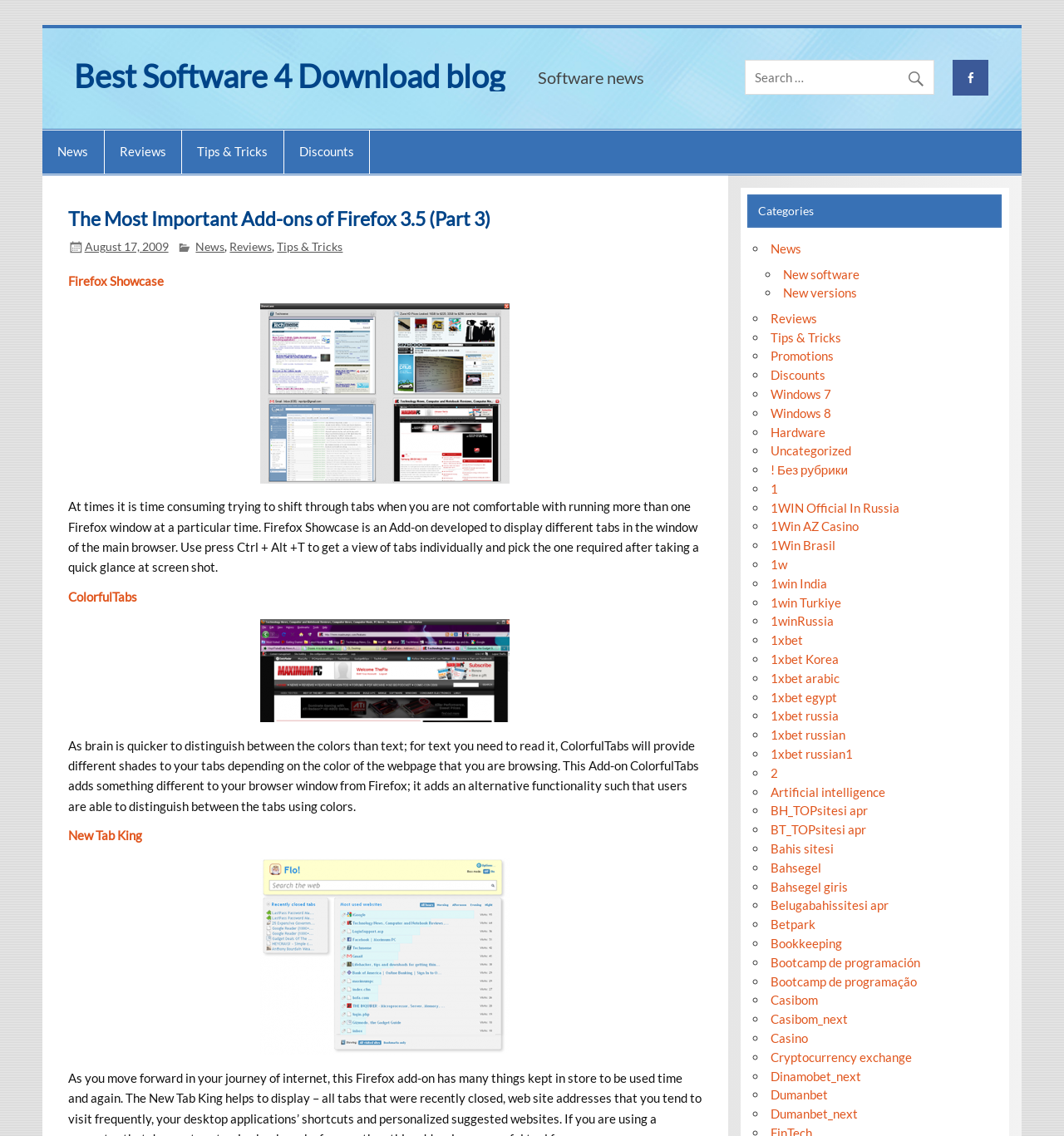Describe all the significant parts and information present on the webpage.

The webpage is a blog post titled "The Most Important Add-ons of Firefox 3.5 (Part 3)" on the "Best Software 4 Download blog". At the top, there is a navigation menu with links to "News", "Reviews", "Tips & Tricks", and "Discounts". Below the navigation menu, there is a search bar with a magnifying glass icon.

The main content of the page is divided into two sections. On the left side, there is a list of categories with bullet points, including "News", "New software", "New versions", "Reviews", "Tips & Tricks", "Promotions", "Discounts", "Windows 7", "Windows 8", "Hardware", "Uncategorized", and several others.

On the right side, there is a blog post about Firefox add-ons. The post starts with a heading "The Most Important Add-ons of Firefox 3.5 (Part 3)" and a date "August 17, 2009". Below the heading, there is a paragraph of text describing the Firefox Showcase add-on, which allows users to display different tabs in the main browser window. There is also a screenshot of the add-on in action.

Following the description of Firefox Showcase, there are three more sections, each describing a different Firefox add-on: ColorfulTabs, which adds color to tabs based on the webpage being browsed; New Tab King, which provides an alternative functionality to distinguish between tabs using colors; and a brief summary of each add-on.

Throughout the page, there are several images, including screenshots of the add-ons and icons for the categories. The overall layout is organized, with clear headings and concise text.